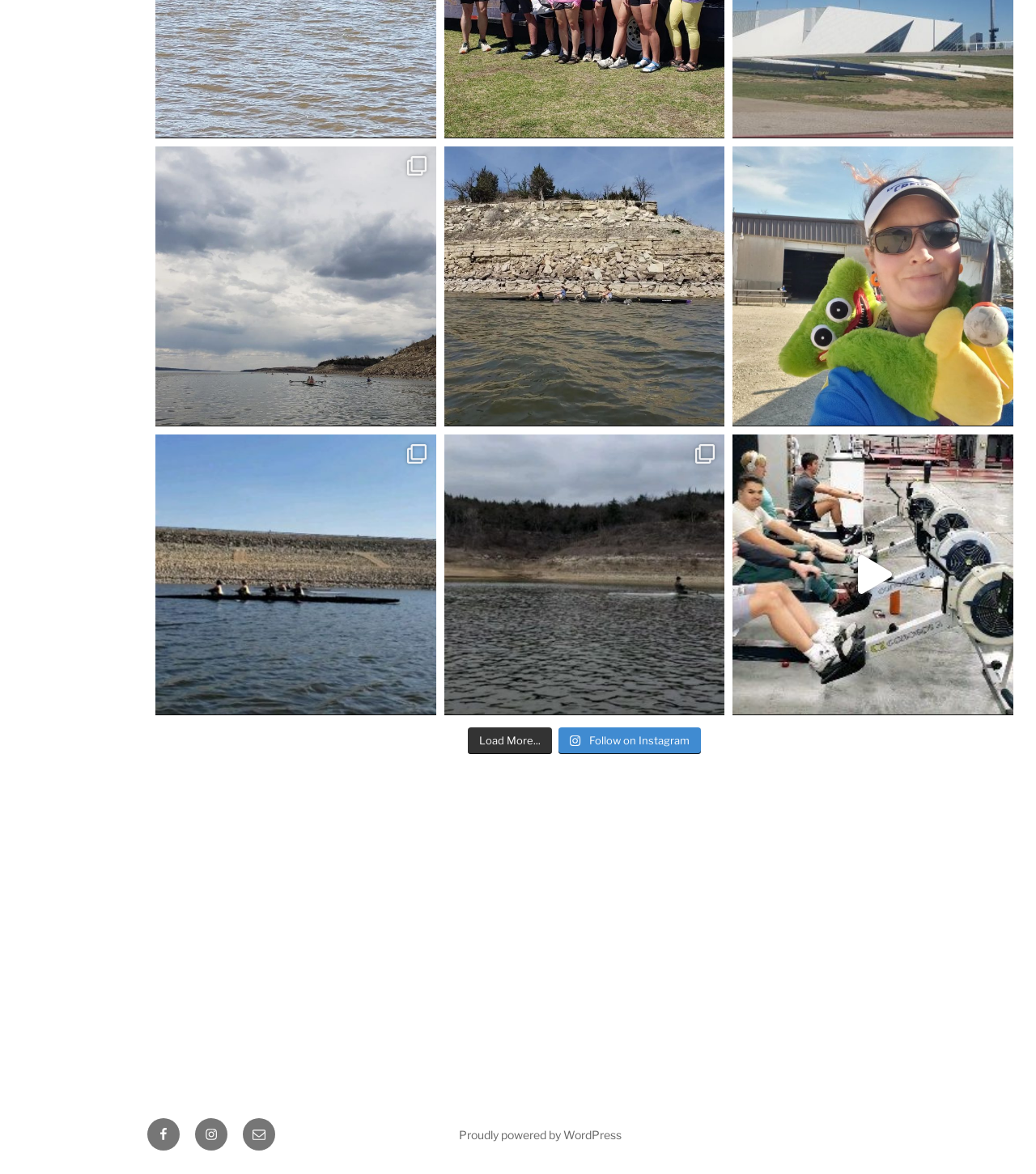Provide the bounding box coordinates in the format (top-left x, top-left y, bottom-right x, bottom-right y). All values are floating point numbers between 0 and 1. Determine the bounding box coordinate of the UI element described as: Load More...

[0.452, 0.619, 0.533, 0.642]